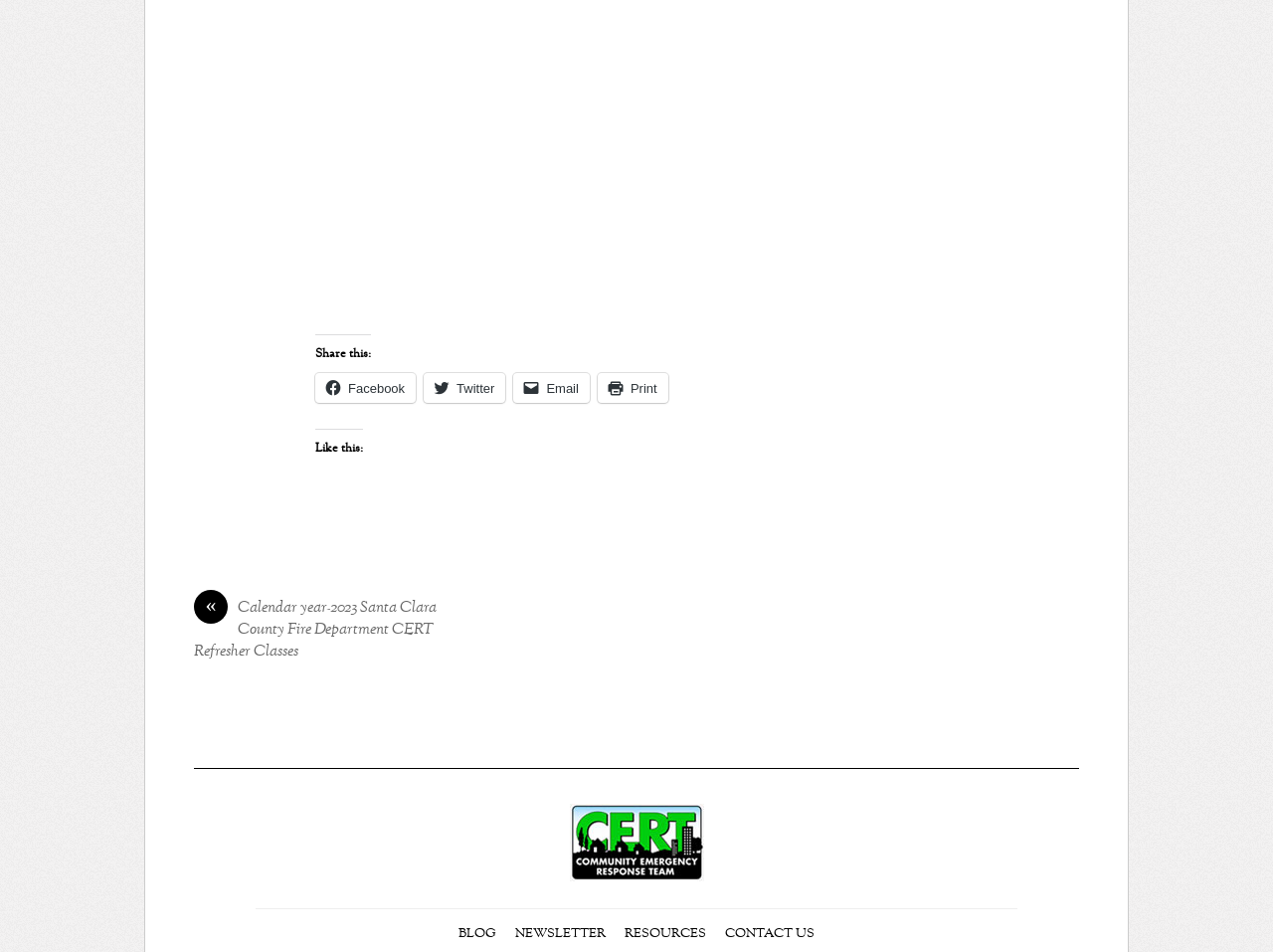Please analyze the image and give a detailed answer to the question:
What is the name of the organization?

The name of the organization is Saratoga CERT, which is also the title of the image and a link on the webpage.